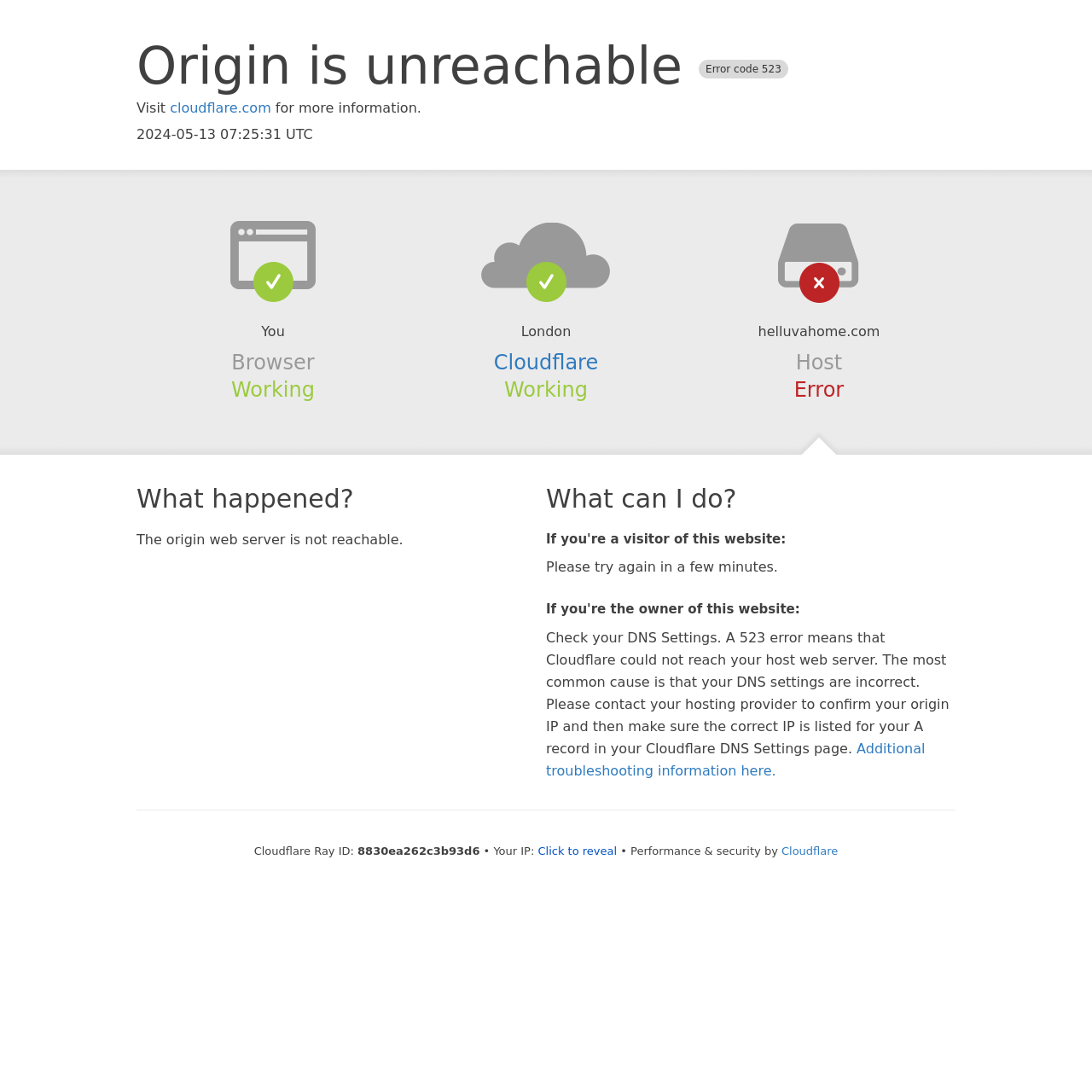By analyzing the image, answer the following question with a detailed response: What is the current time?

The current time is displayed as '2024-05-13 07:25:31 UTC' on the webpage, which is likely the time when the error occurred.